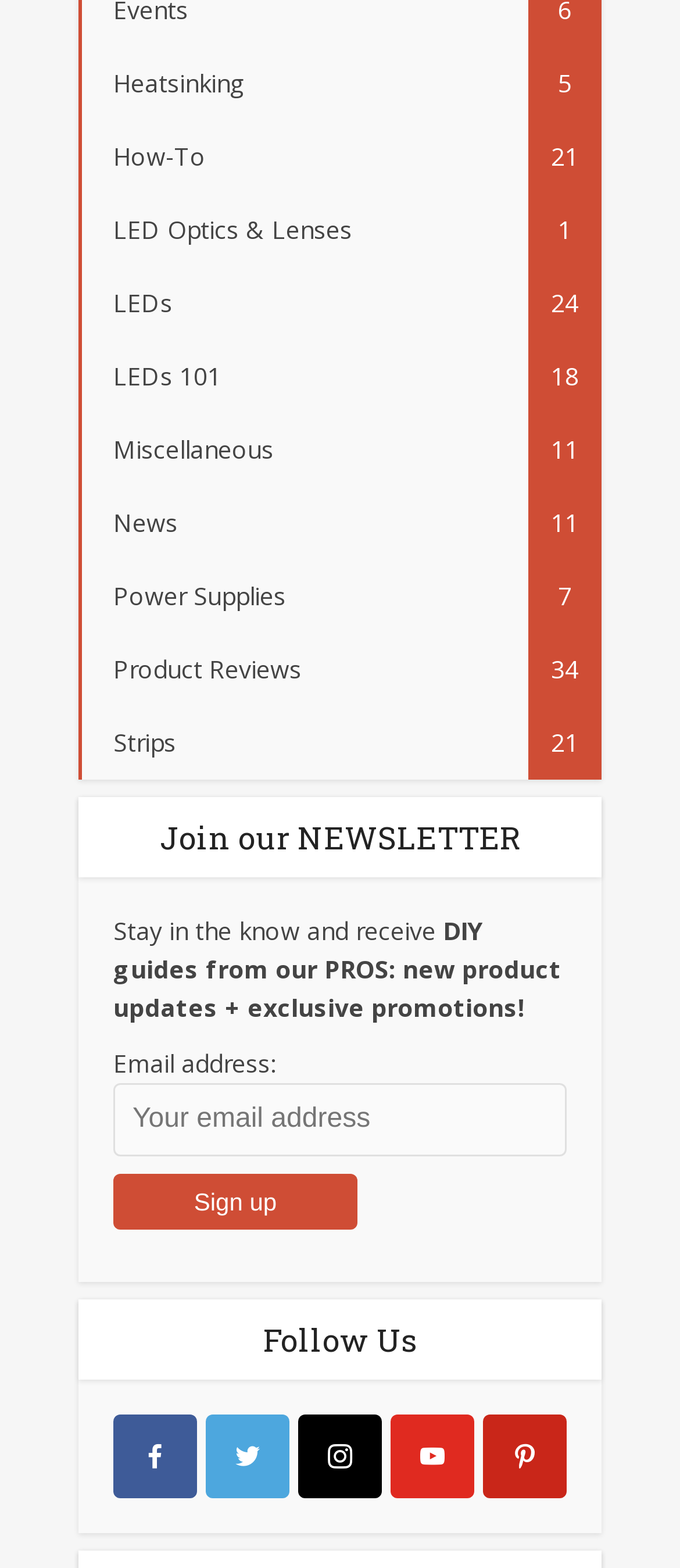Please indicate the bounding box coordinates of the element's region to be clicked to achieve the instruction: "Follow on Facebook". Provide the coordinates as four float numbers between 0 and 1, i.e., [left, top, right, bottom].

[0.167, 0.902, 0.29, 0.955]